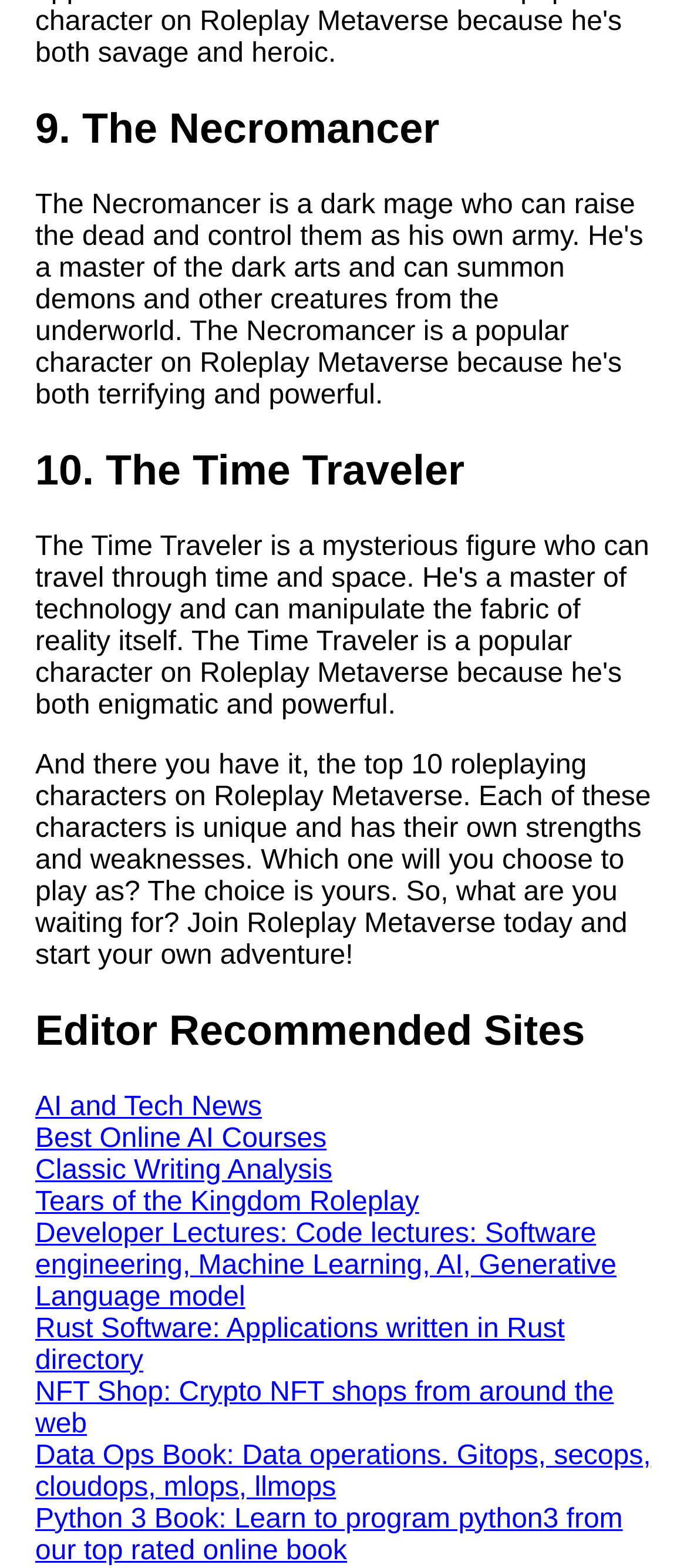Please answer the following question using a single word or phrase: 
What is the last recommended site?

Python 3 Book